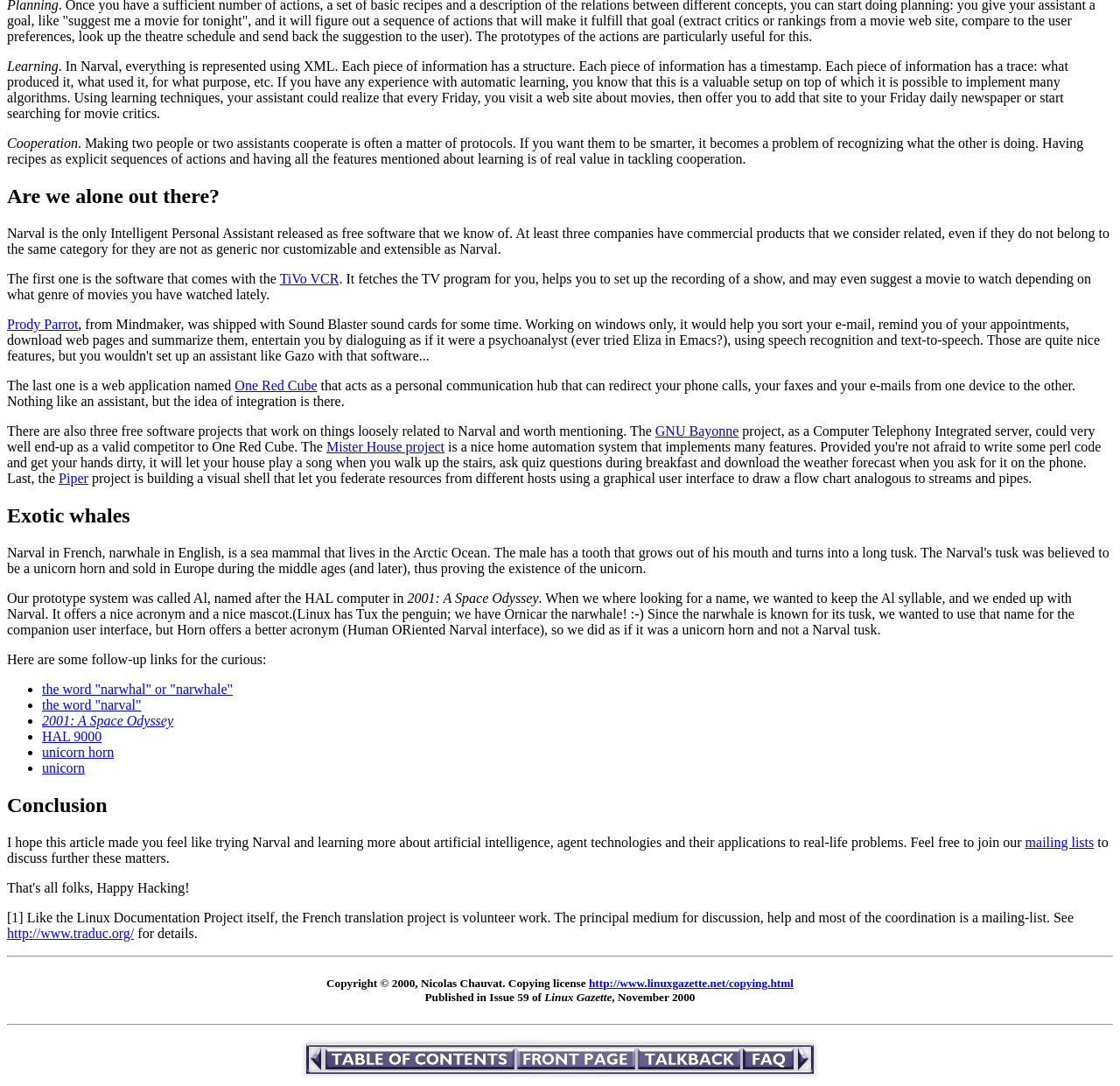Identify the bounding box coordinates of the region that should be clicked to execute the following instruction: "visit the One Red Cube website".

[0.21, 0.348, 0.283, 0.362]